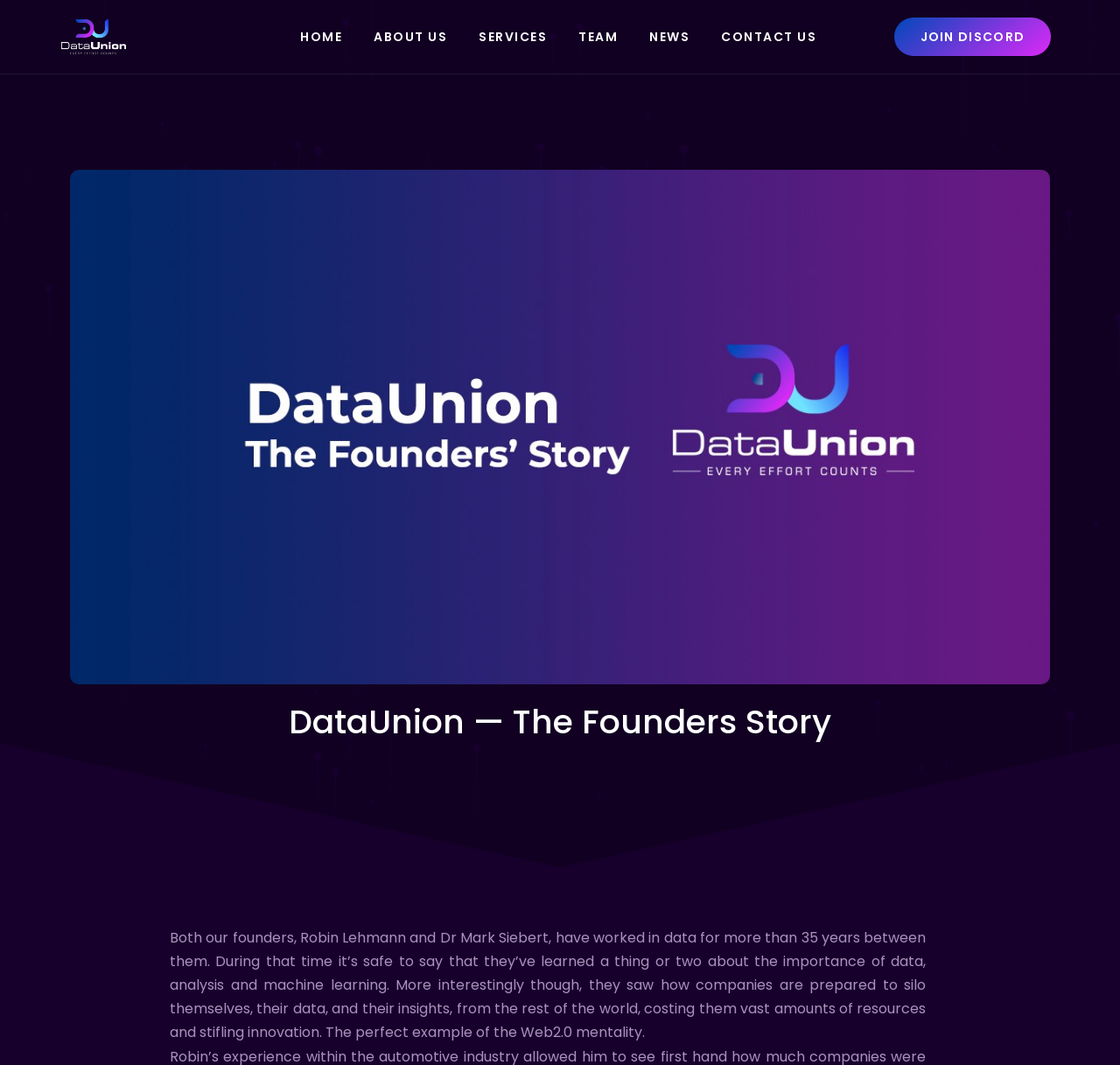Show me the bounding box coordinates of the clickable region to achieve the task as per the instruction: "Read about the founders".

[0.258, 0.659, 0.742, 0.696]